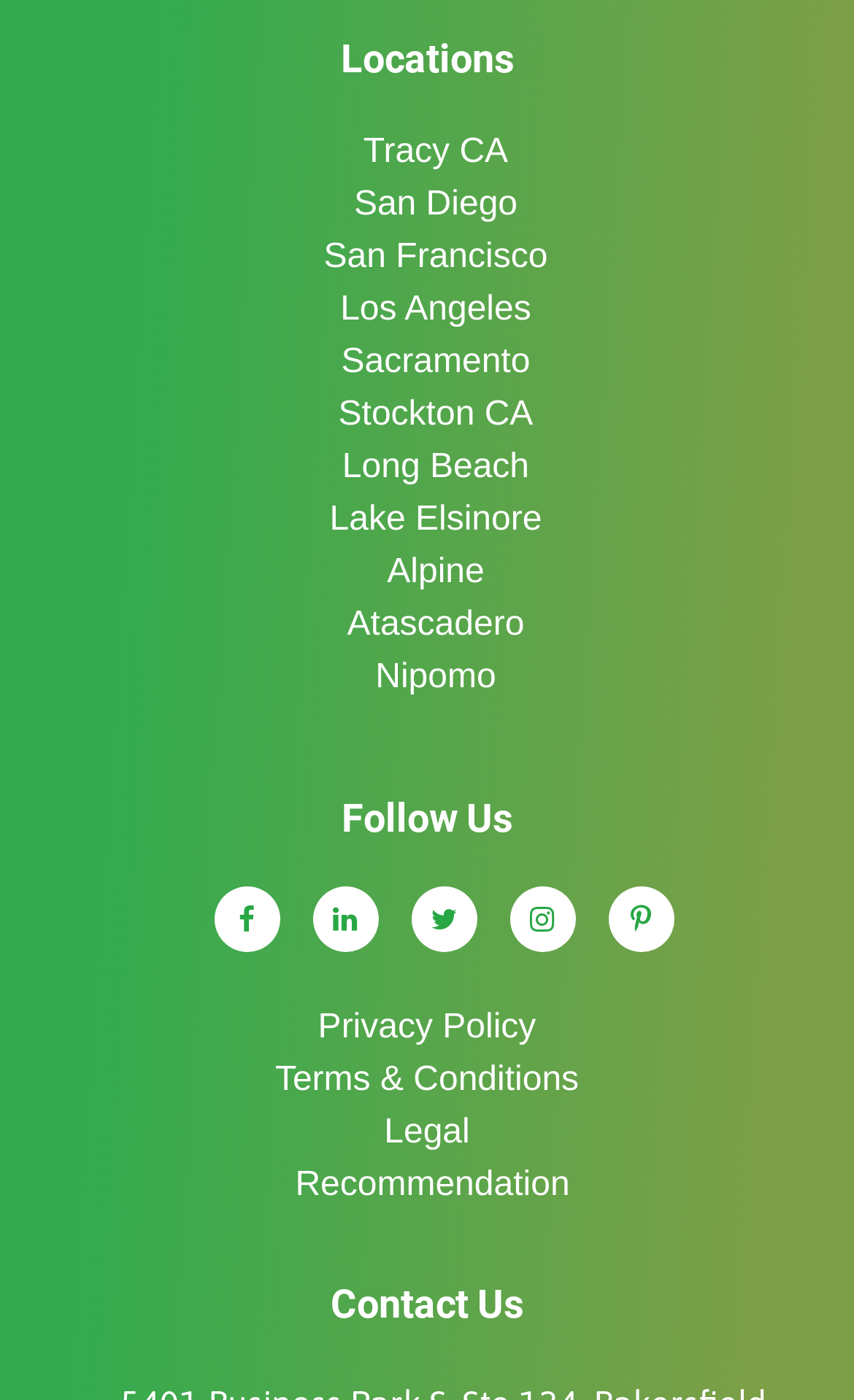What type of information is available at the bottom of the webpage?
Based on the image, respond with a single word or phrase.

Legal and policy information